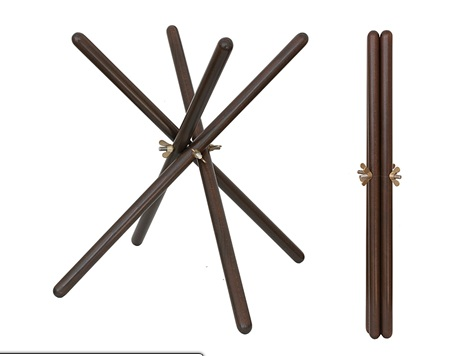Elaborate on the image by describing it in detail.

This image showcases a Baroque Timpani Stand designed specifically for quadpod and timpani cradle setups. The stand features a unique structure made from four robust beech rods, each measuring 30 mm in diameter and 77 cm in length. The craftsmanship includes a stable welded stainless steel cross equipped with M10 threads, ensuring durability and ease of use. Decorative brass wing nuts, designed in a traditional German style, complement the robust functionality. 

The holes for the stainless steel cross are cleverly positioned slightly off-center, allowing for easier adjustments to accommodate different bowl sizes or heights. For aesthetic customization, the stand is finished in a dark walnut stain, with options for other stain shades available upon request. This stand epitomizes a blend of functionality and classic design, ideal for professional percussionists and enthusiasts alike.